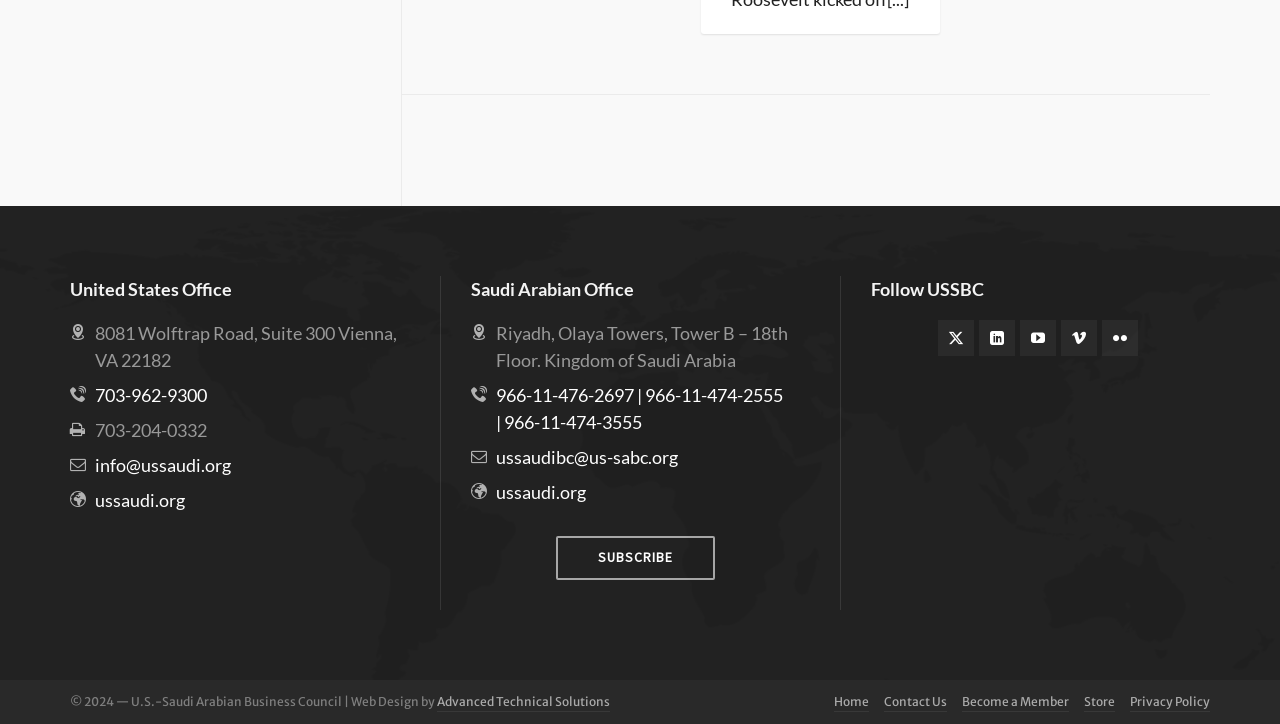Can you determine the bounding box coordinates of the area that needs to be clicked to fulfill the following instruction: "Follow USSBC on Twitter"?

[0.733, 0.442, 0.761, 0.492]